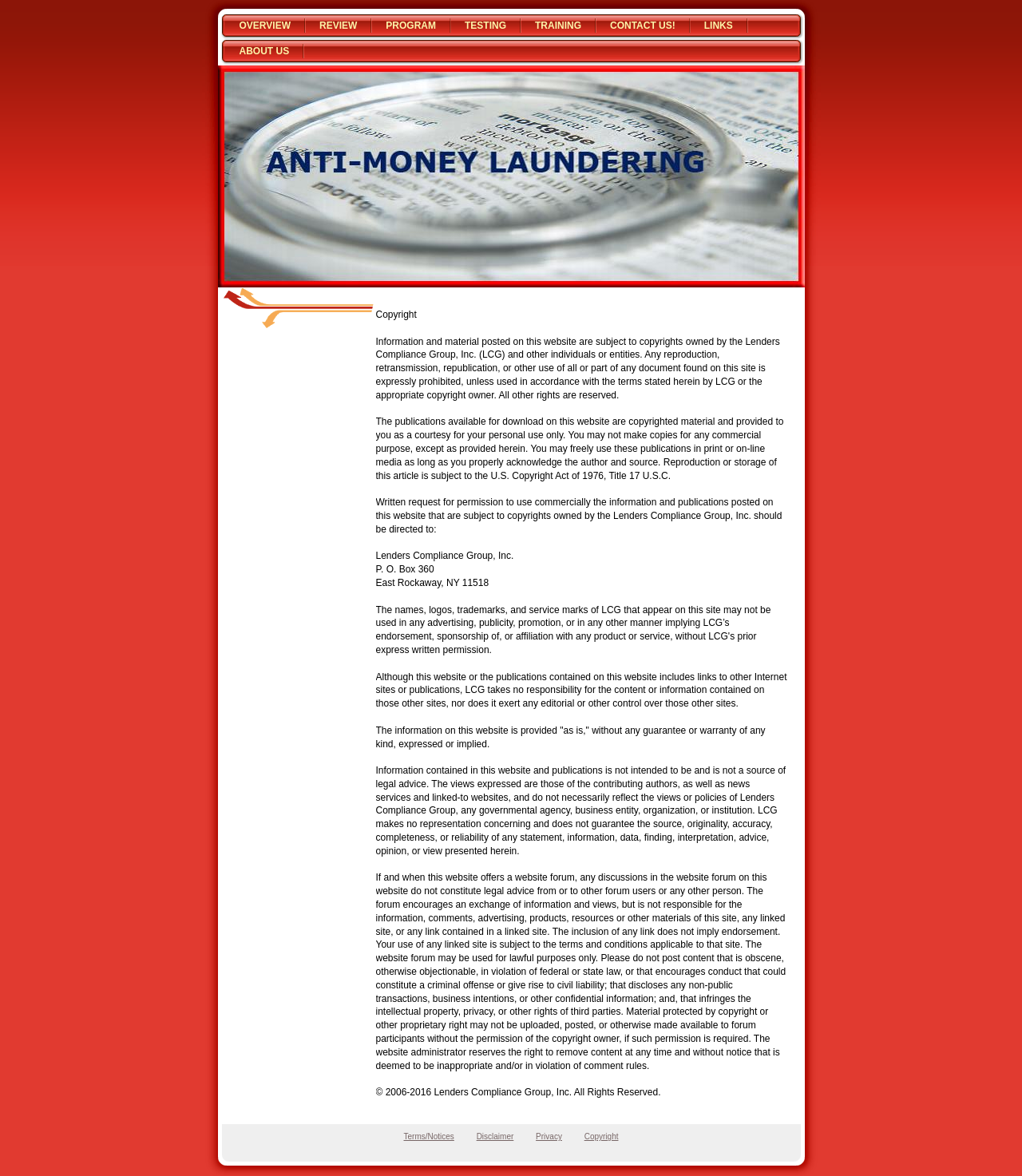Generate an in-depth caption that captures all aspects of the webpage.

This webpage is focused on Anti-Money Laundering Compliance for Residential Mortgage Lenders and Originators. At the top, there are eight links: 'OVERVIEW', 'REVIEW', 'PROGRAM', 'TESTING', 'TRAINING', 'CONTACT US!', 'LINKS', and 'ABOUT US', which are evenly spaced and aligned horizontally. 

Below these links, there is a large table that occupies most of the webpage. The table has a single row with two cells. The first cell is empty, and the second cell contains a lengthy copyright notice and disclaimer text. This text is divided into several paragraphs, each discussing a specific aspect of the website's content and usage, such as copyright policies, permitted uses, and disclaimers of liability. 

At the bottom of the webpage, there are four more links: 'Terms/Notices', 'Disclaimer', 'Privacy', and 'Copyright', which are aligned horizontally and spaced evenly apart.